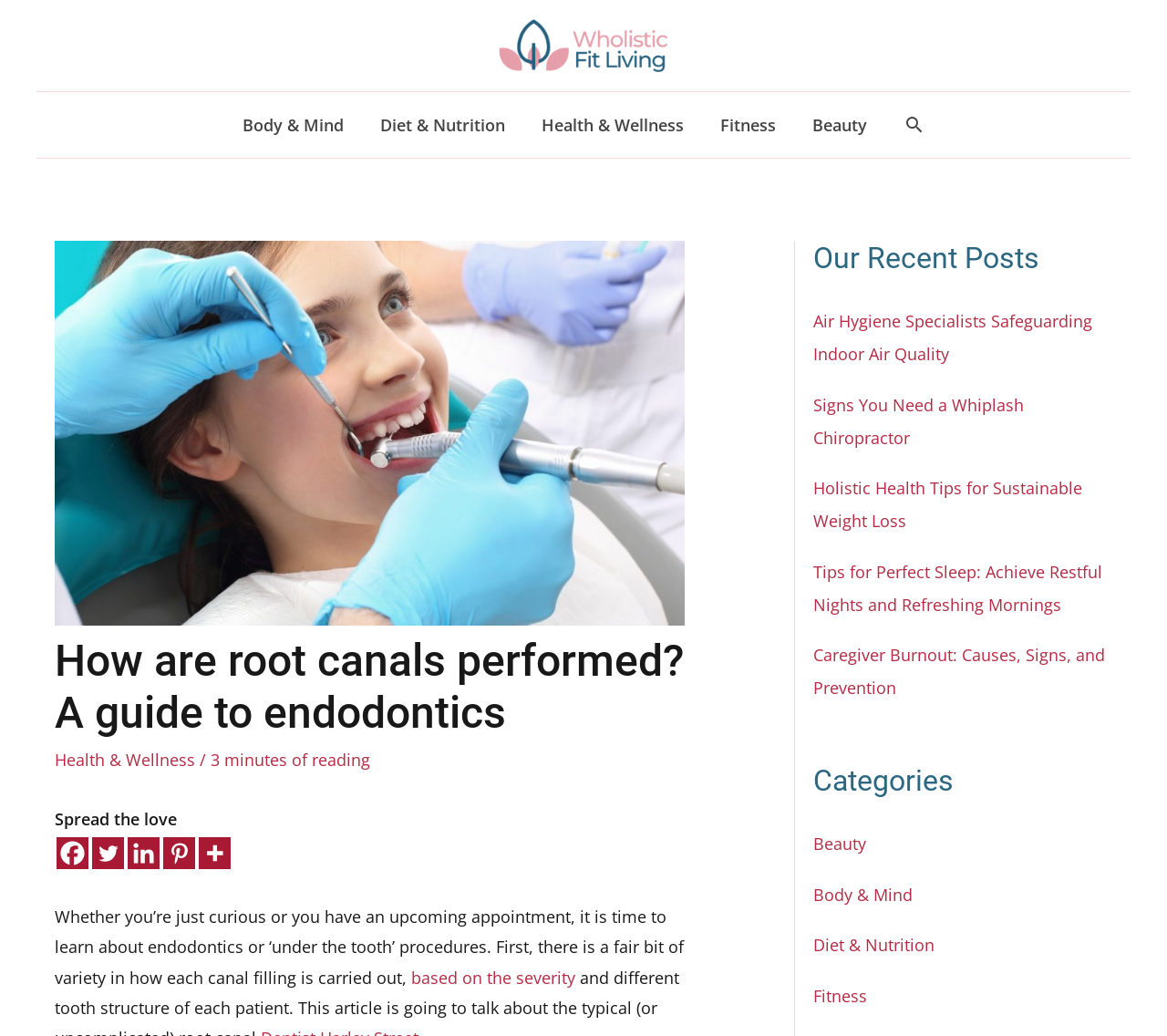Find the bounding box coordinates of the element you need to click on to perform this action: 'Read about Health & Wellness'. The coordinates should be represented by four float values between 0 and 1, in the format [left, top, right, bottom].

[0.448, 0.089, 0.602, 0.152]